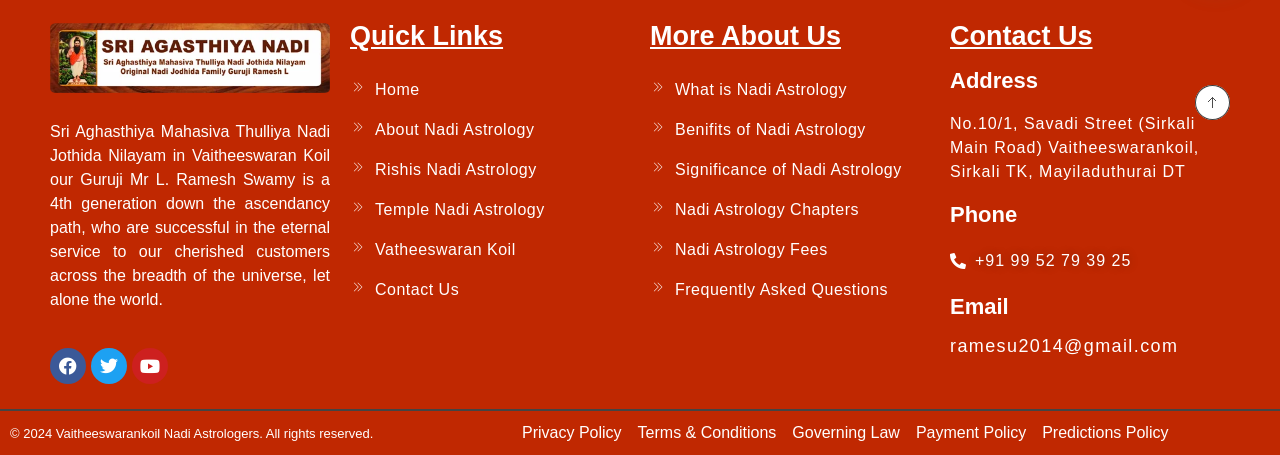Refer to the screenshot and give an in-depth answer to this question: What is the address of the astrologers?

I found the address by looking at the static text element under the 'Address' heading, which provides the full address of the astrologers.